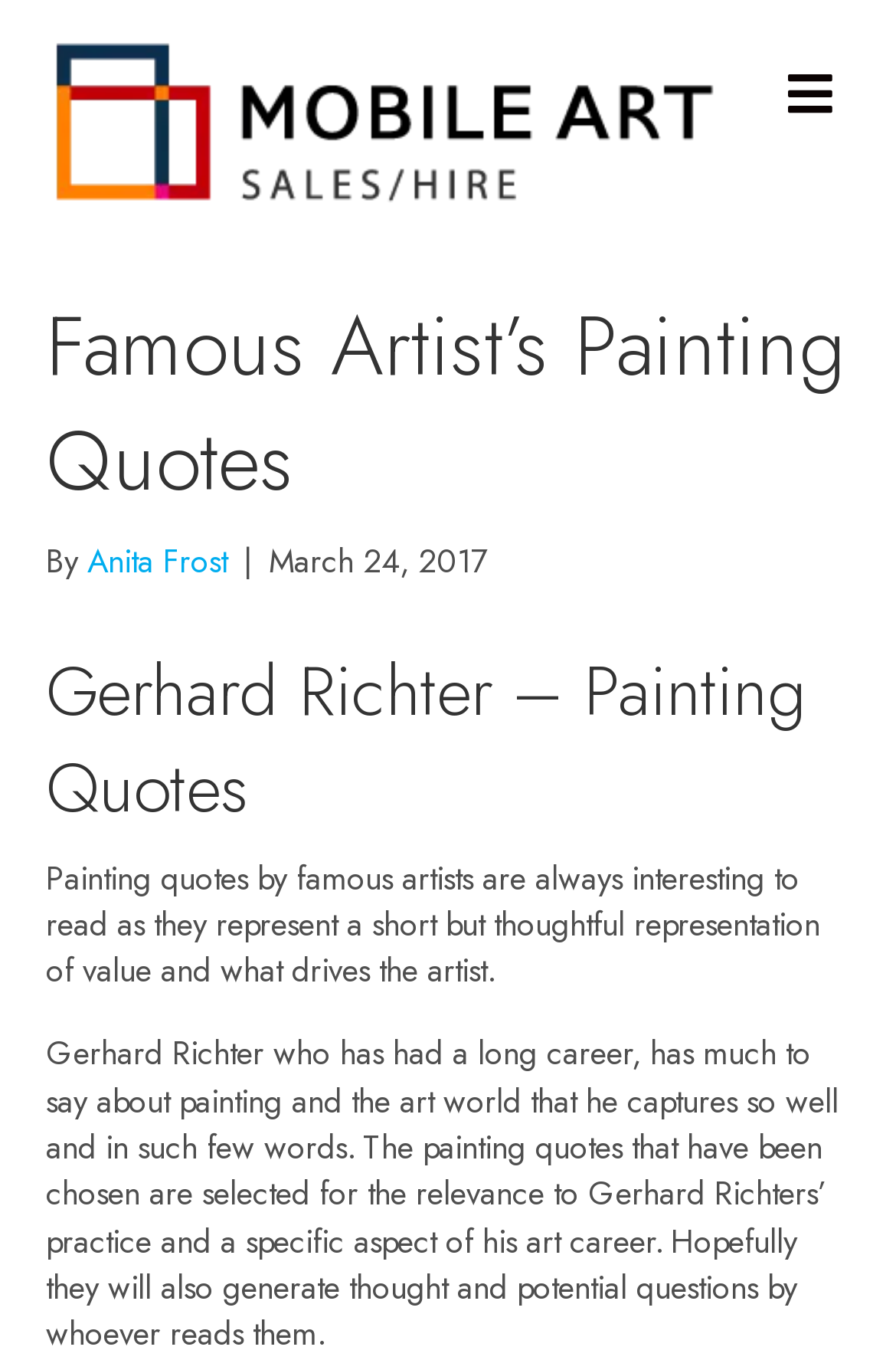Generate the text of the webpage's primary heading.

Famous Artist’s Painting Quotes